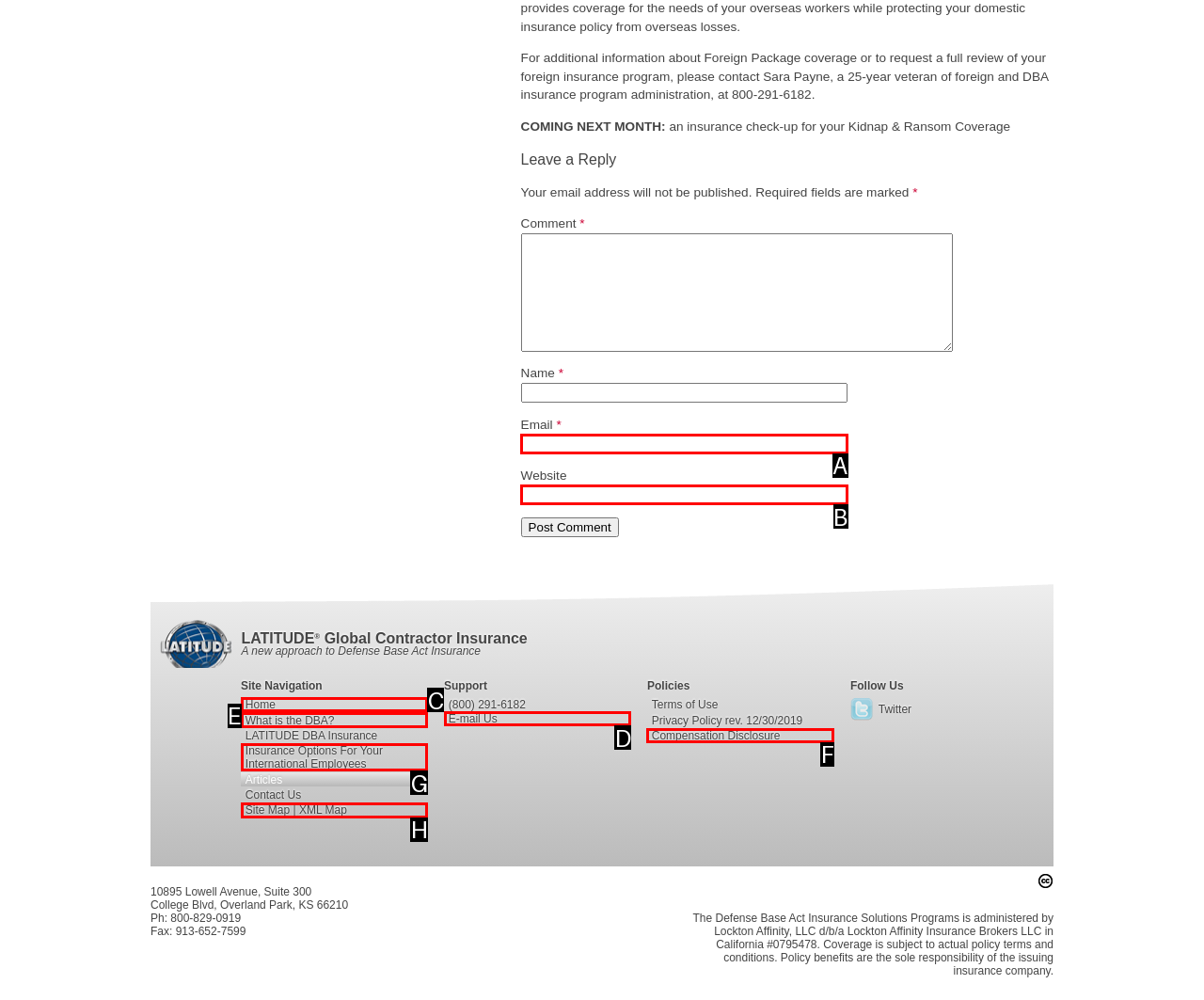Select the appropriate HTML element that needs to be clicked to execute the following task: Email Us. Respond with the letter of the option.

D